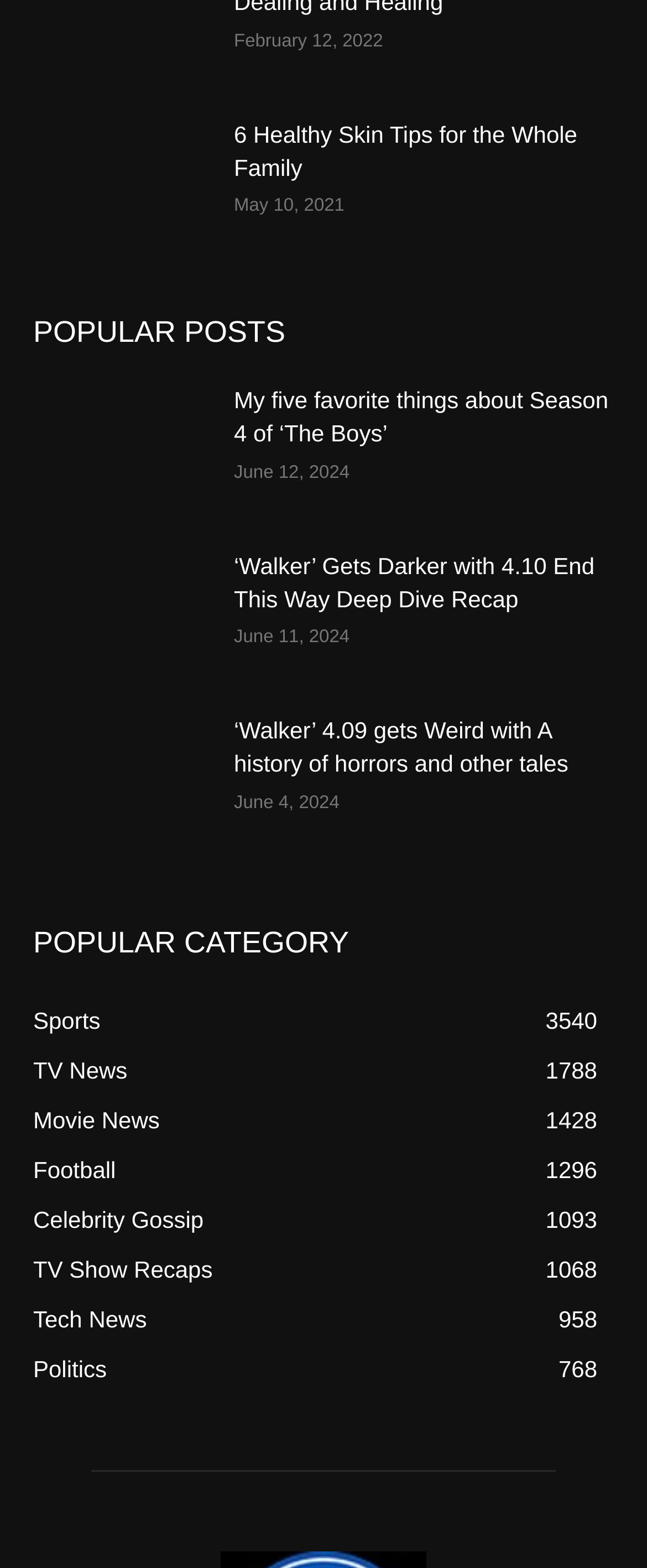Based on the description "TV Show Recaps1068", find the bounding box of the specified UI element.

[0.051, 0.801, 0.329, 0.818]